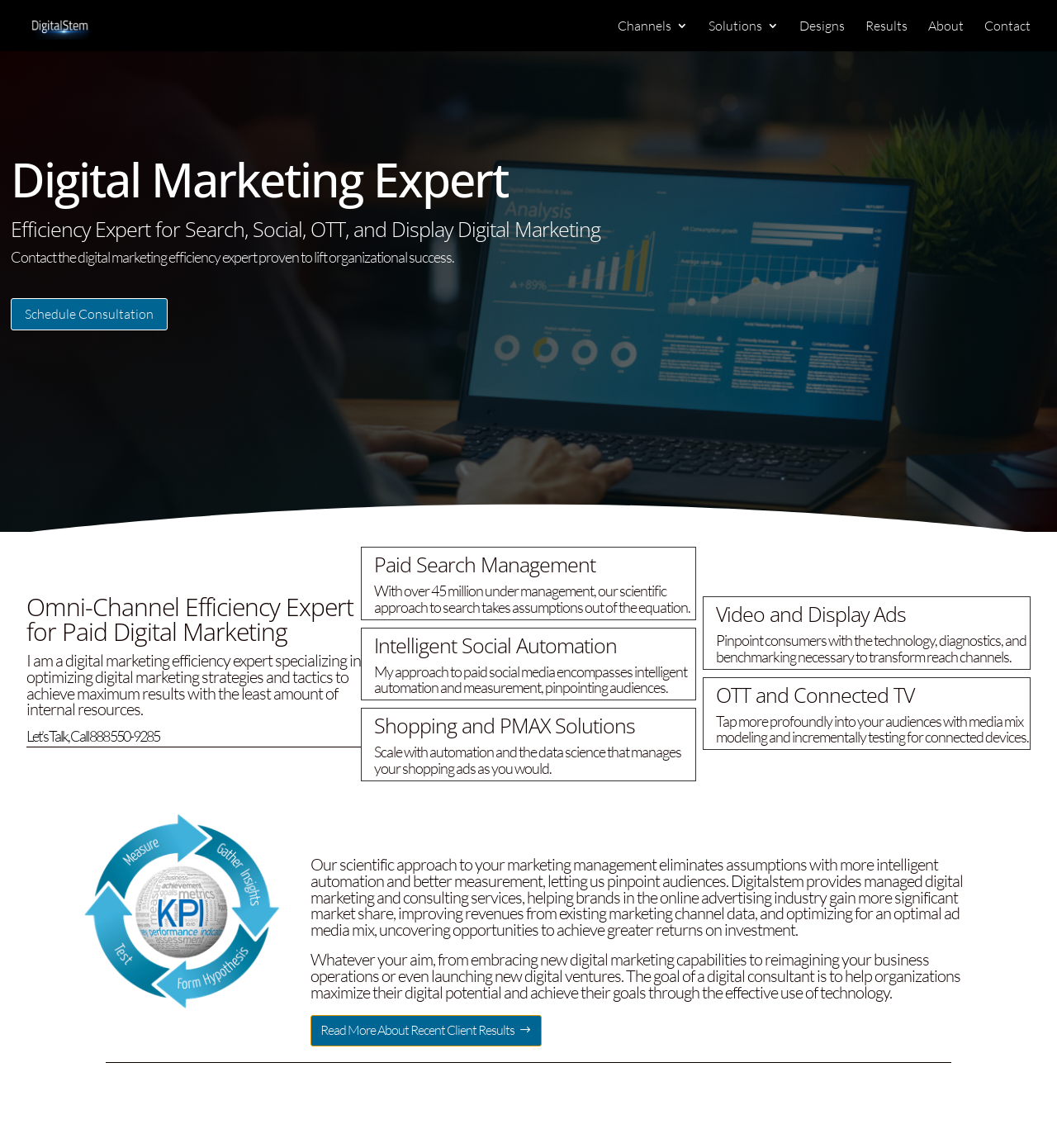What is the expert's specialization?
Please ensure your answer to the question is detailed and covers all necessary aspects.

Based on the webpage, the expert specializes in digital marketing efficiency, which is evident from the heading 'Digital Marketing Expert' and the description 'I am a digital marketing efficiency expert specializing in optimizing digital marketing strategies and tactics to achieve maximum results with the least amount of internal resources.'